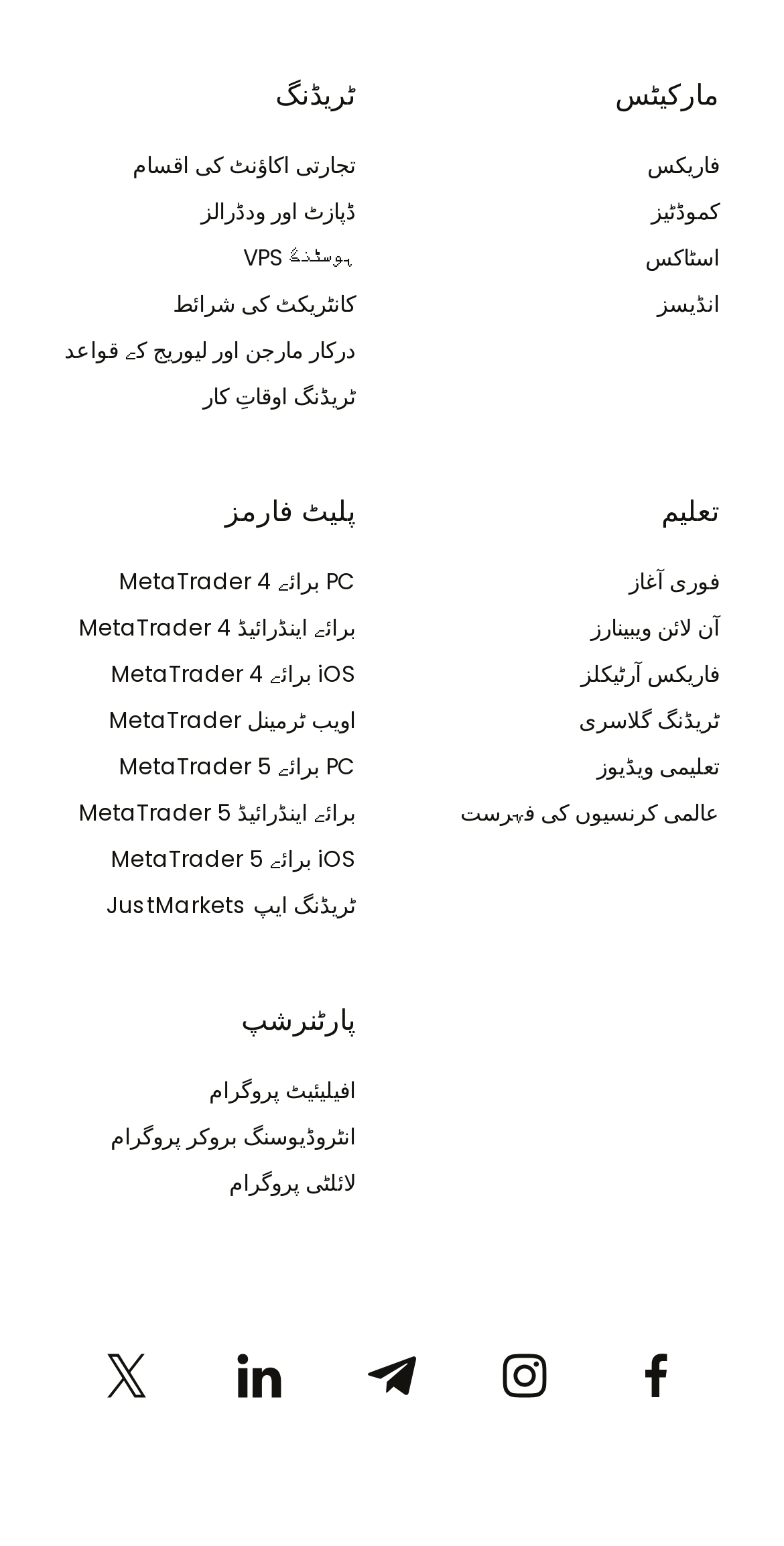Given the element description: "MetaTrader 5 برائے اینڈرائیڈ", predict the bounding box coordinates of this UI element. The coordinates must be four float numbers between 0 and 1, given as [left, top, right, bottom].

[0.1, 0.516, 0.454, 0.536]